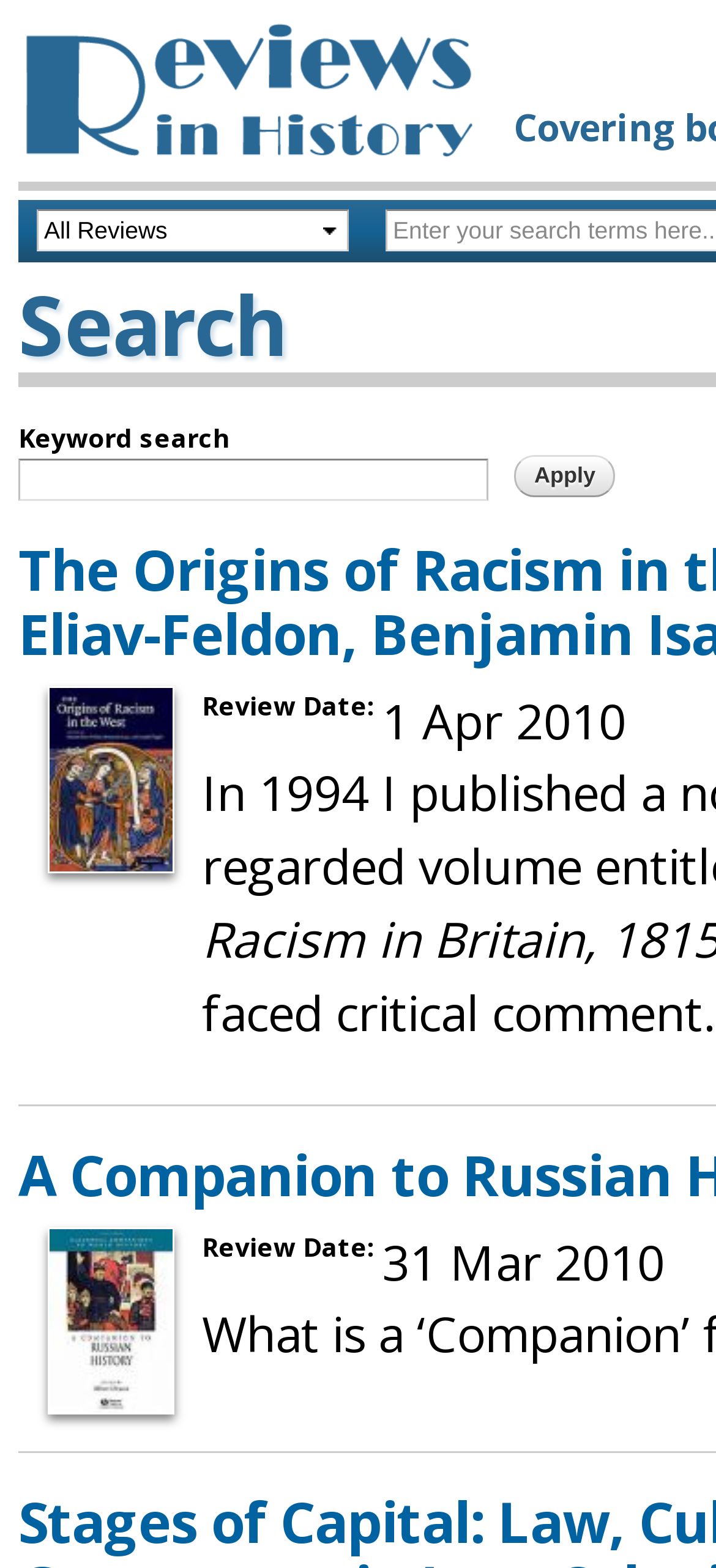Provide the bounding box for the UI element matching this description: "name="query"".

[0.026, 0.292, 0.682, 0.32]